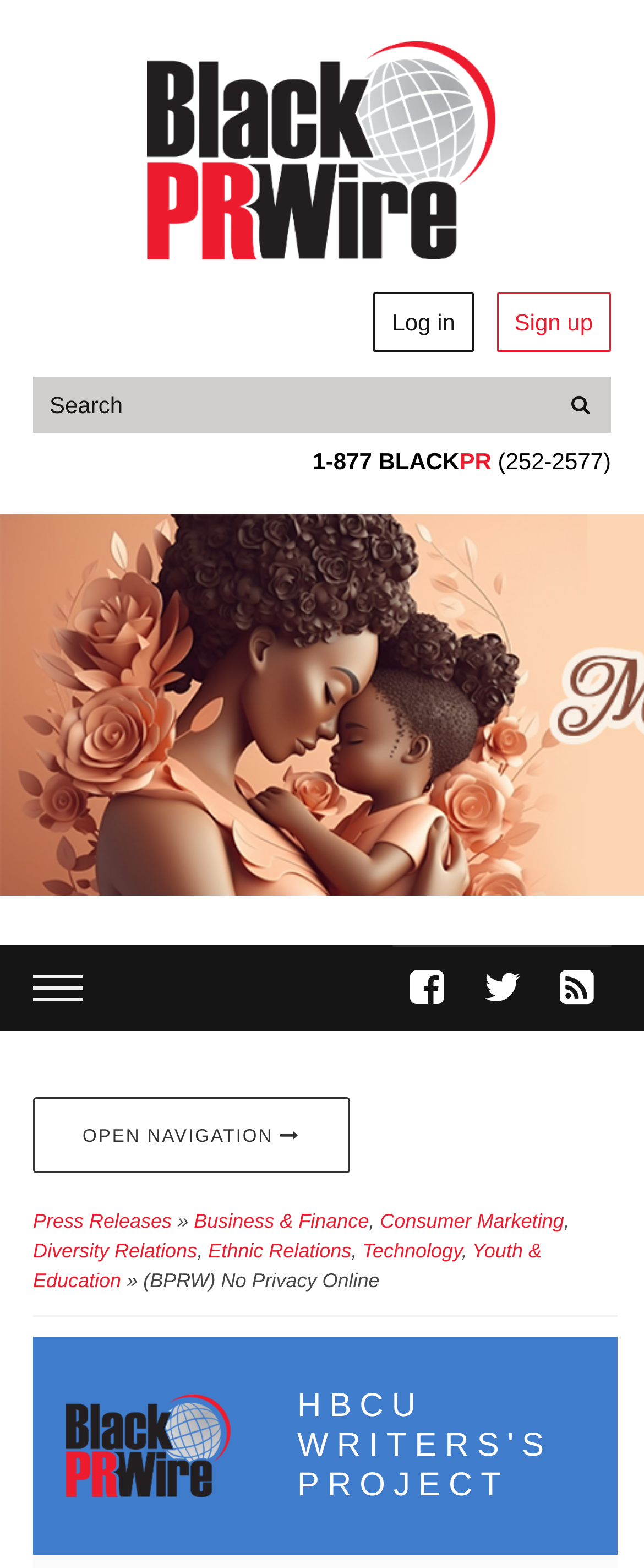What is the text on the search button?
Answer the question with as much detail as possible.

I found the text on the search button, which is 'Search'.